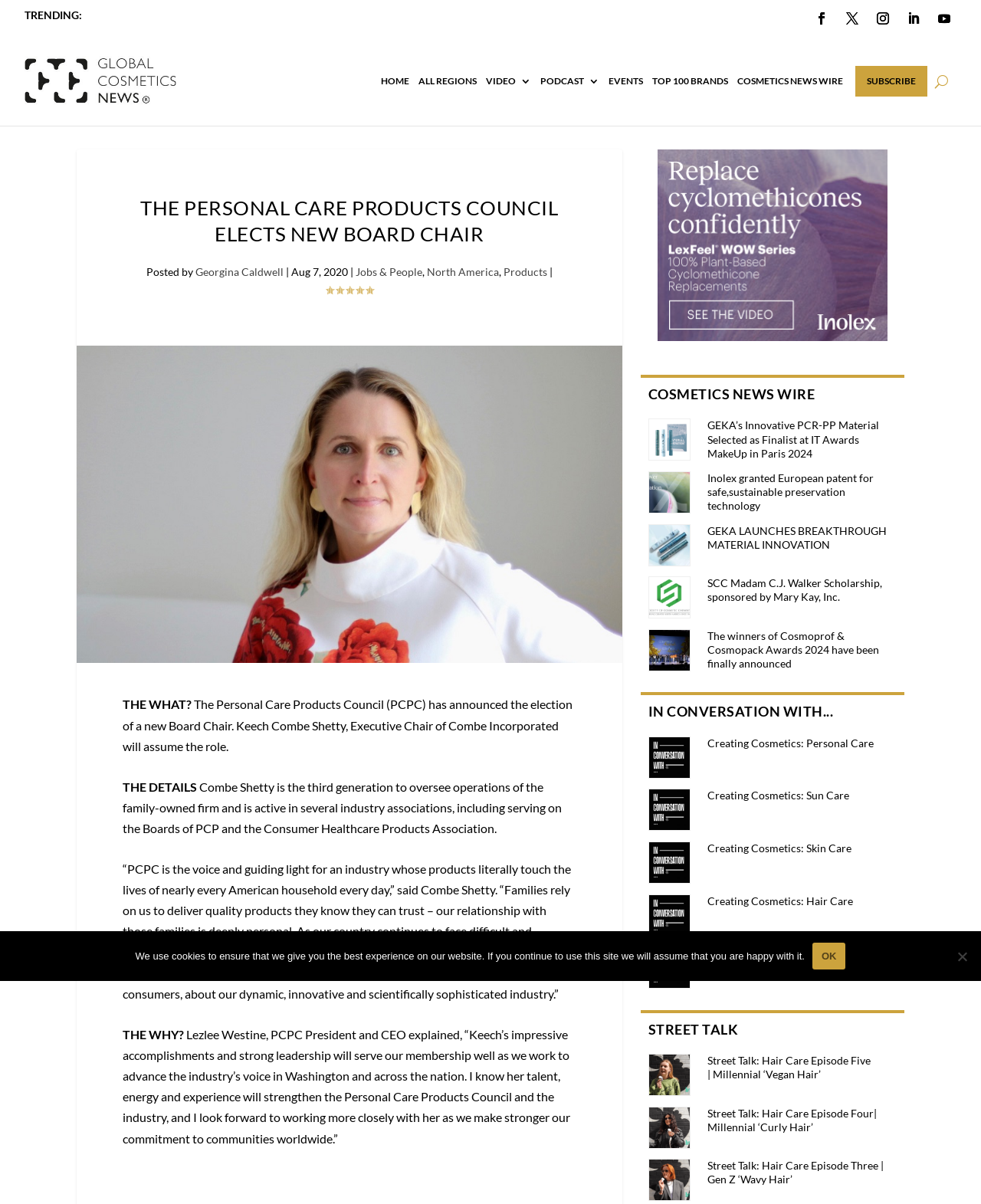What is the name of the new Board Chair?
Offer a detailed and full explanation in response to the question.

I found the answer by reading the main article on the webpage, which announces the election of a new Board Chair. The article mentions that Keech Combe Shetty, Executive Chair of Combe Incorporated, will assume the role.